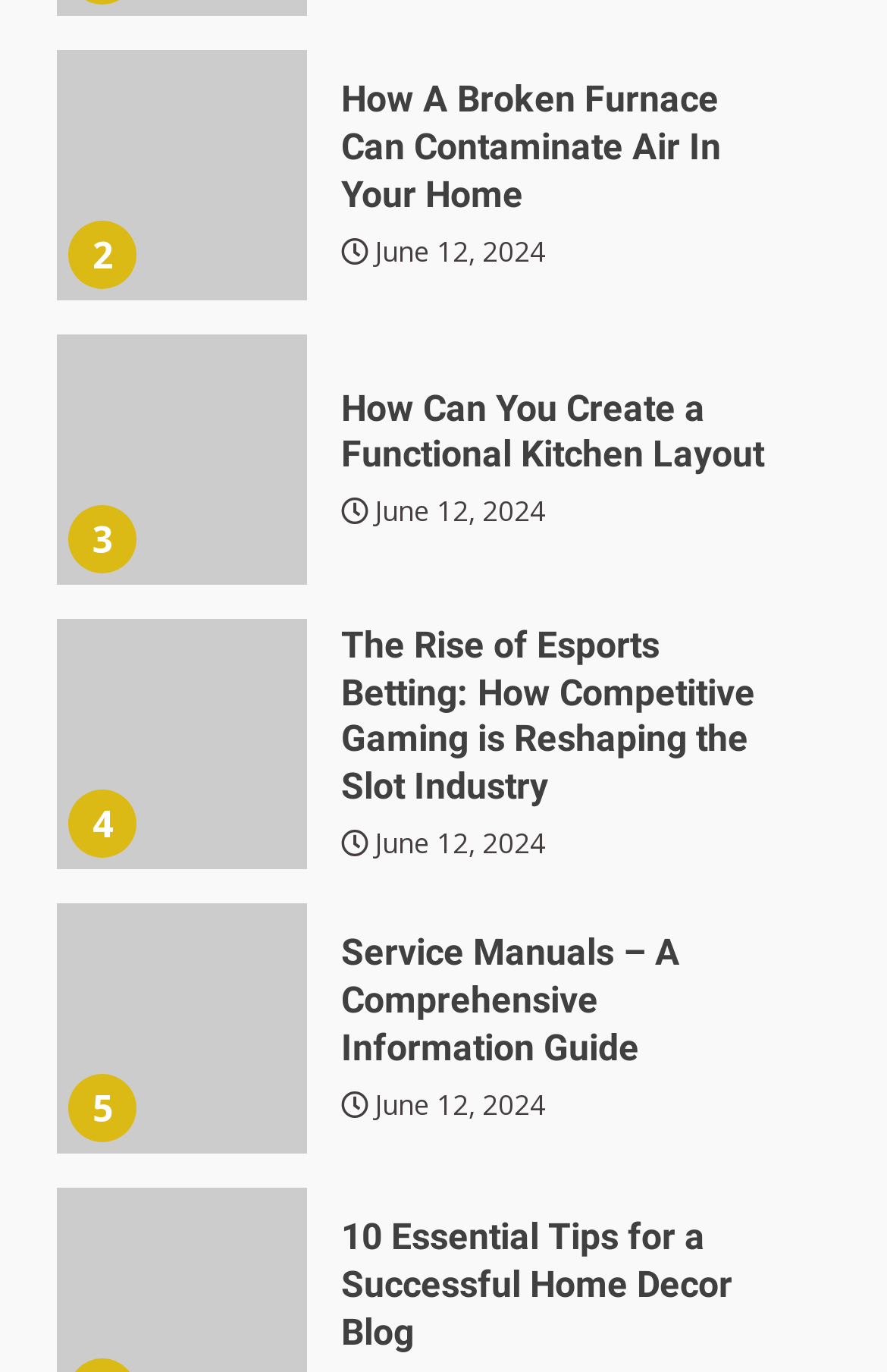Determine the bounding box coordinates of the clickable region to carry out the instruction: "Get tips for a successful home decor blog".

[0.385, 0.886, 0.874, 0.989]